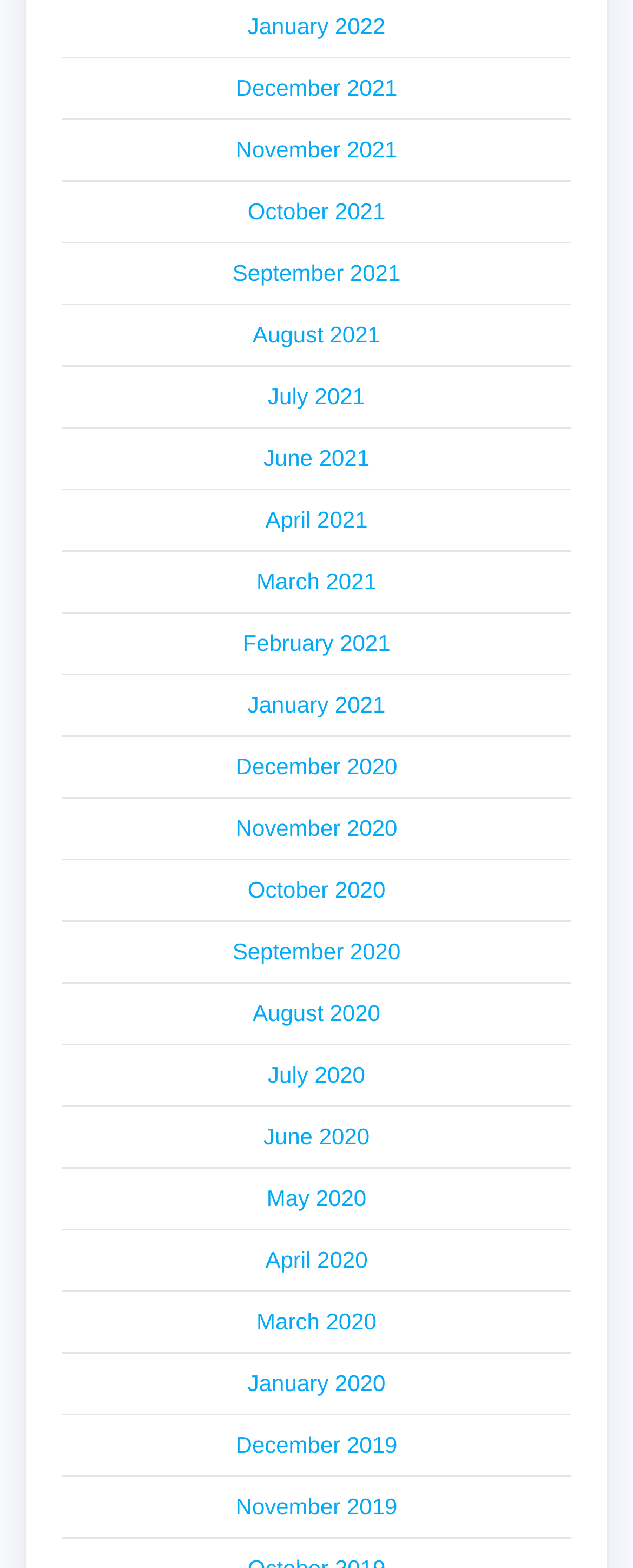Determine the bounding box coordinates of the clickable element to achieve the following action: 'access October 2021'. Provide the coordinates as four float values between 0 and 1, formatted as [left, top, right, bottom].

[0.391, 0.126, 0.609, 0.142]